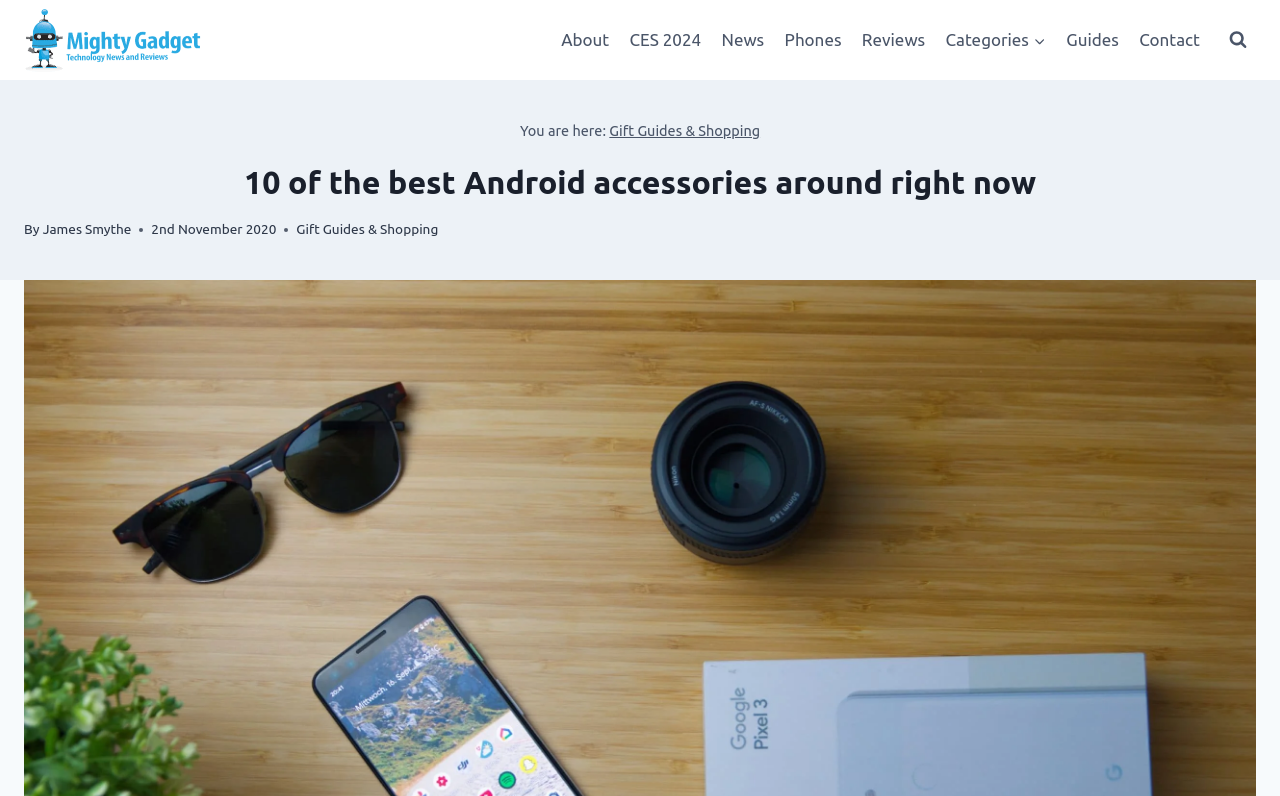Provide the bounding box coordinates of the section that needs to be clicked to accomplish the following instruction: "read the article by James Smythe."

[0.033, 0.278, 0.103, 0.298]